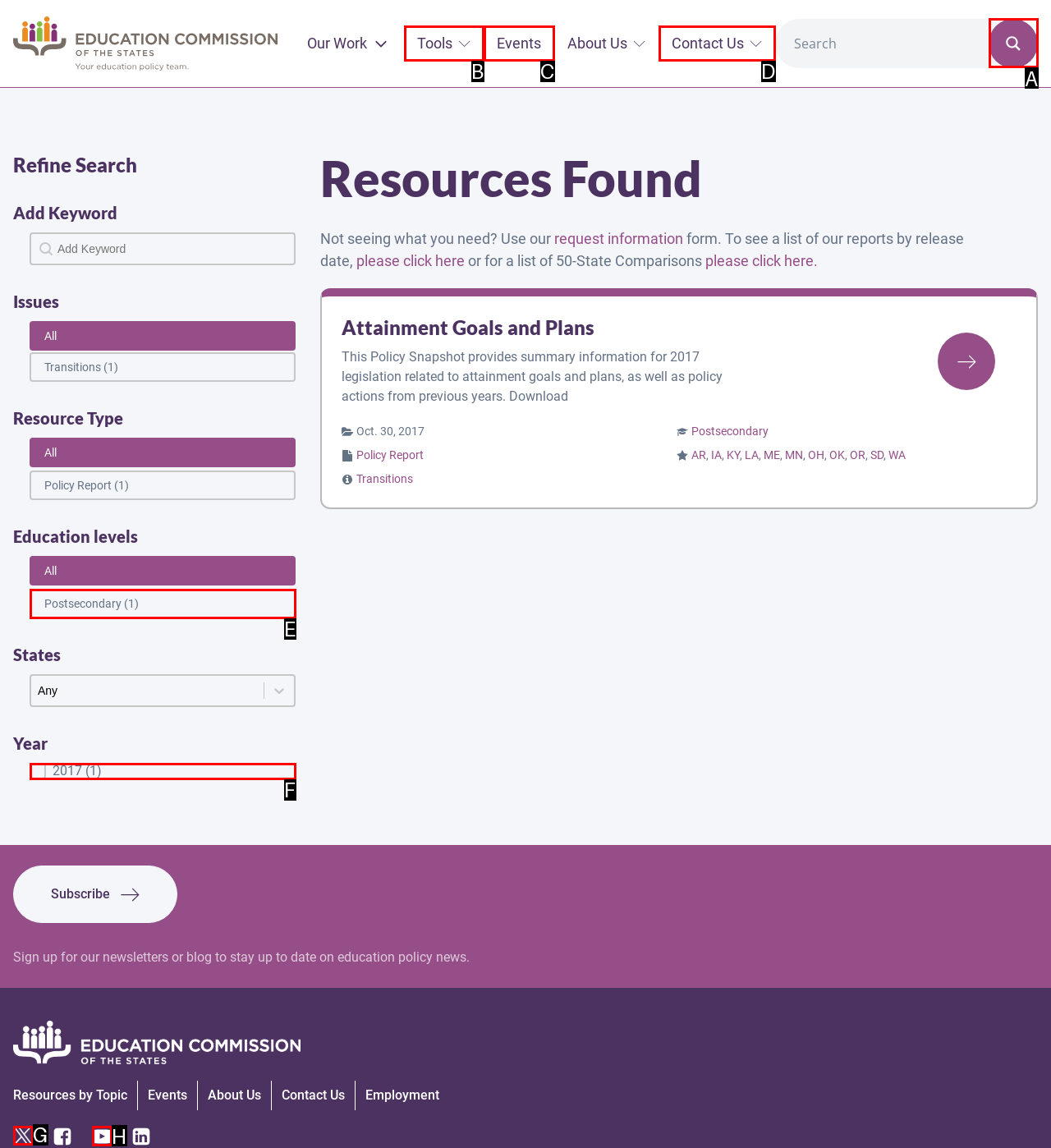Identify which HTML element aligns with the description: Events
Answer using the letter of the correct choice from the options available.

C